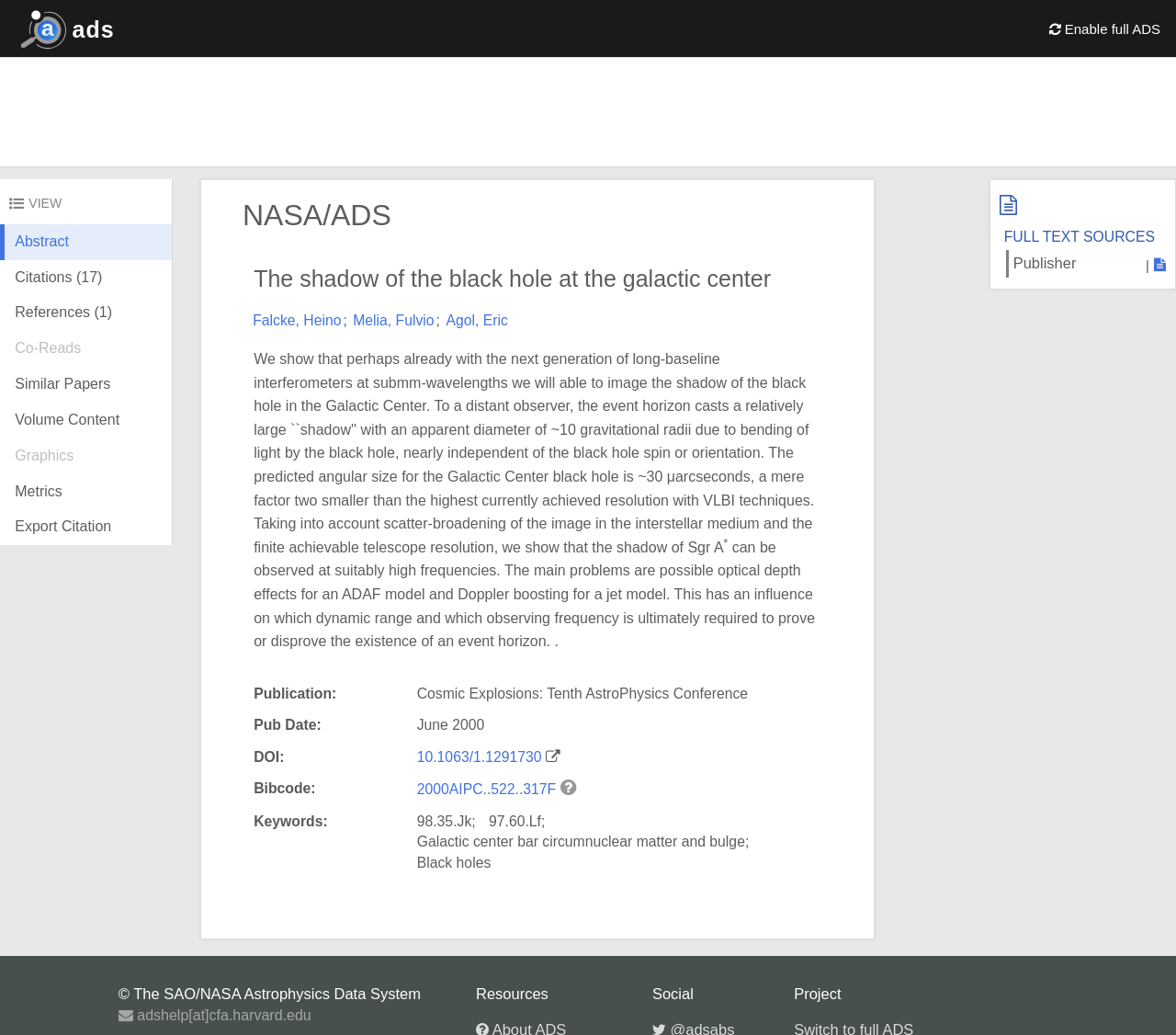Identify the bounding box coordinates of the element that should be clicked to fulfill this task: "View the 'Metrics'". The coordinates should be provided as four float numbers between 0 and 1, i.e., [left, top, right, bottom].

[0.0, 0.458, 0.146, 0.492]